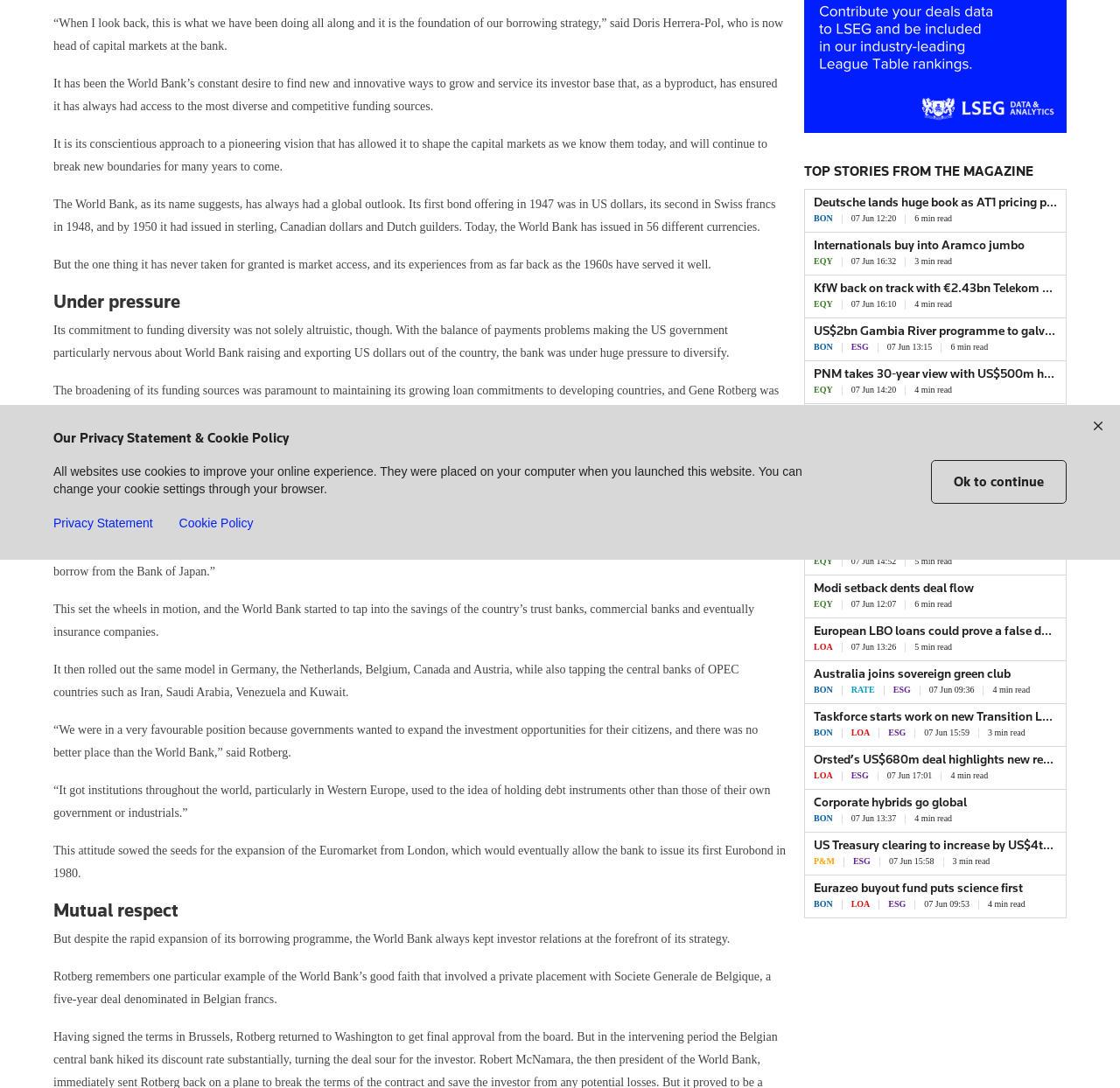Given the description 5 min read, predict the bounding box coordinates of the UI element. Ensure the coordinates are in the format (top-left x, top-left y, bottom-right x, bottom-right y) and all values are between 0 and 1.

[0.817, 0.59, 0.85, 0.599]